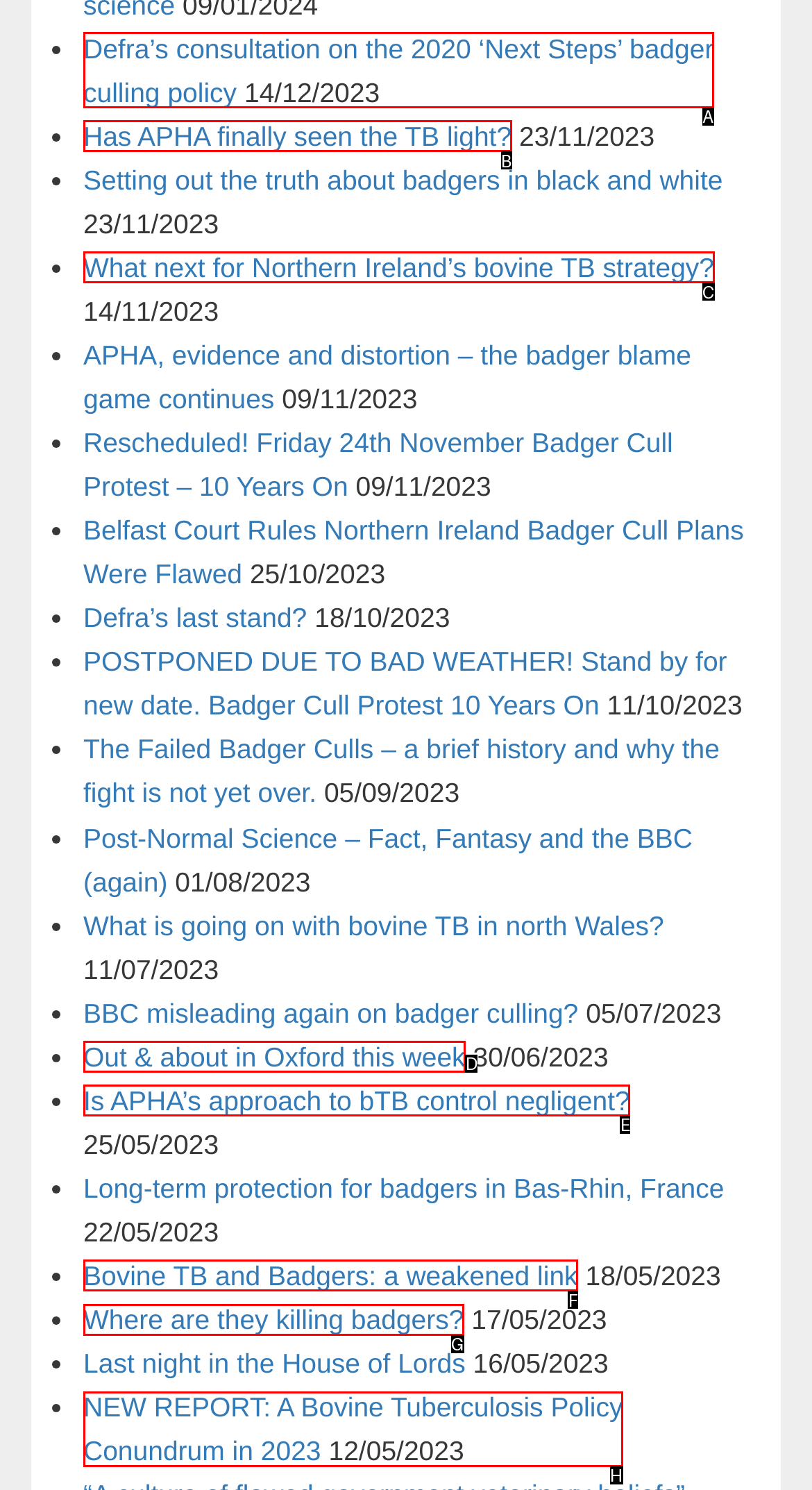For the task: Read the article 'Has APHA finally seen the TB light?', specify the letter of the option that should be clicked. Answer with the letter only.

B